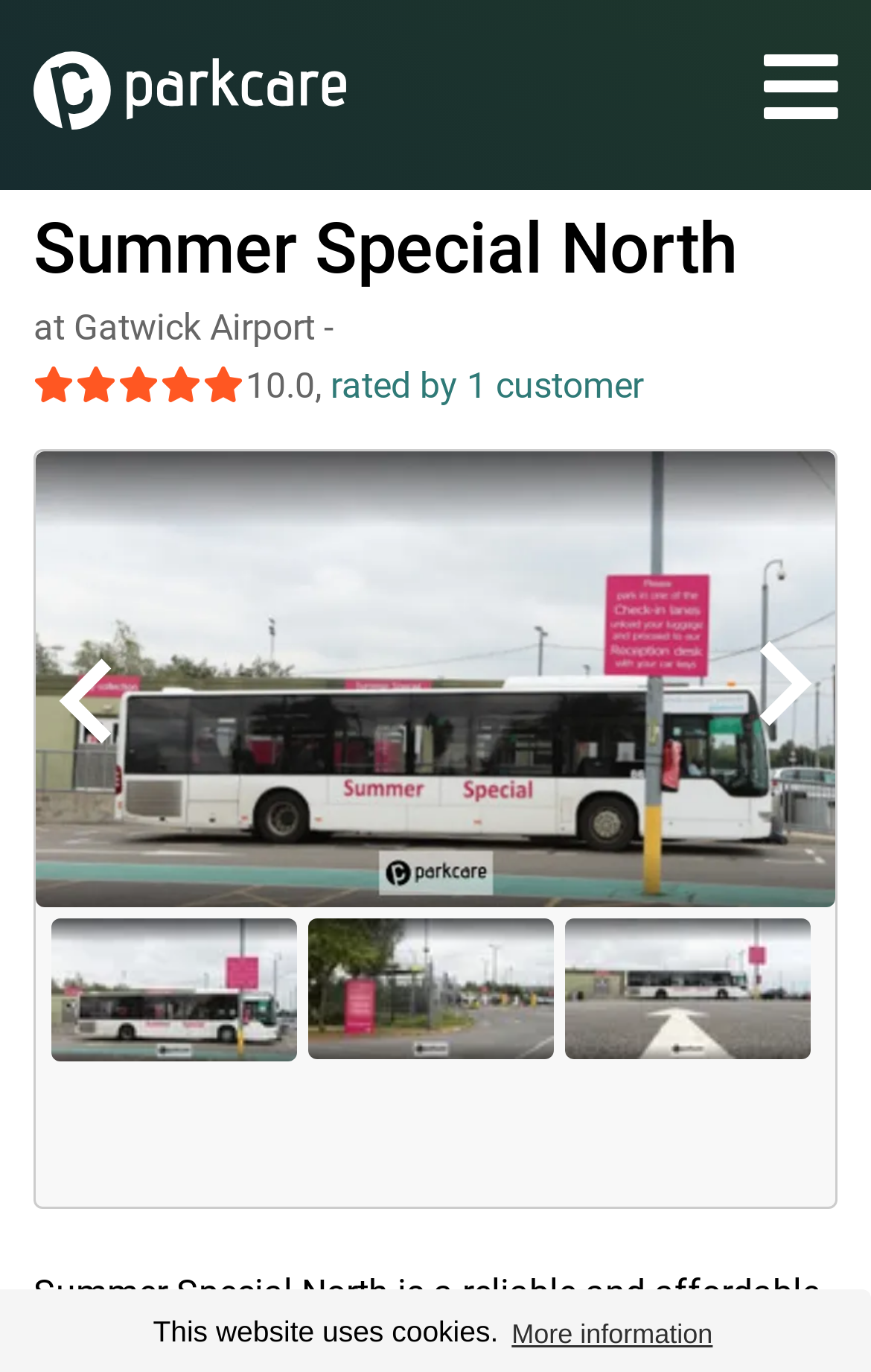What is the rating of Summer Special North?
Please respond to the question thoroughly and include all relevant details.

I found the rating by looking at the text '10.0' which is located near the 'rated by 1 customer' link, indicating the rating of Summer Special North.